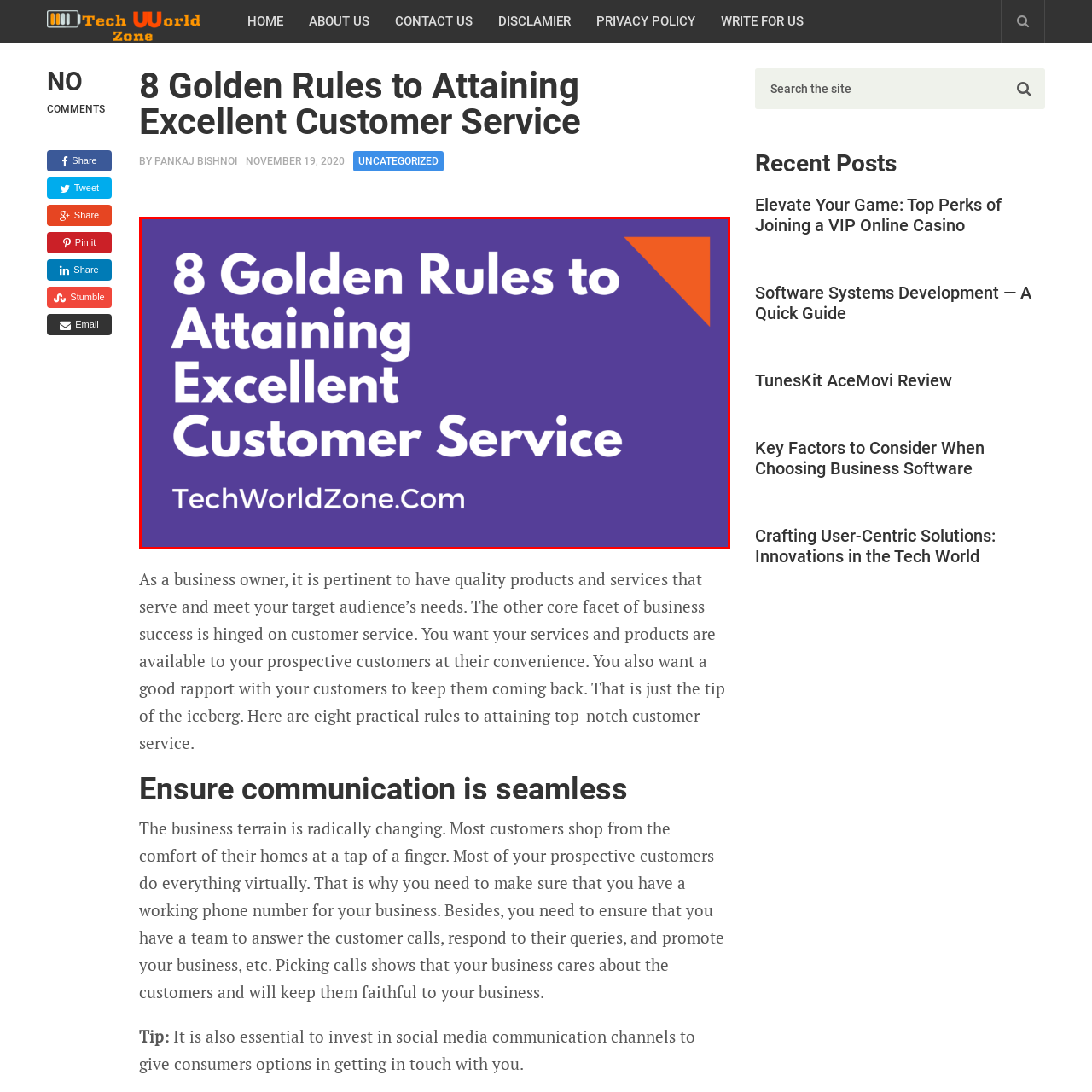What is the color of the triangle in the bottom right corner?
Direct your attention to the image inside the red bounding box and provide a detailed explanation in your answer.

The color of the triangle in the bottom right corner is orange because the caption mentions that 'there is a distinctive orange triangle, adding a dynamic element to the overall design...'.